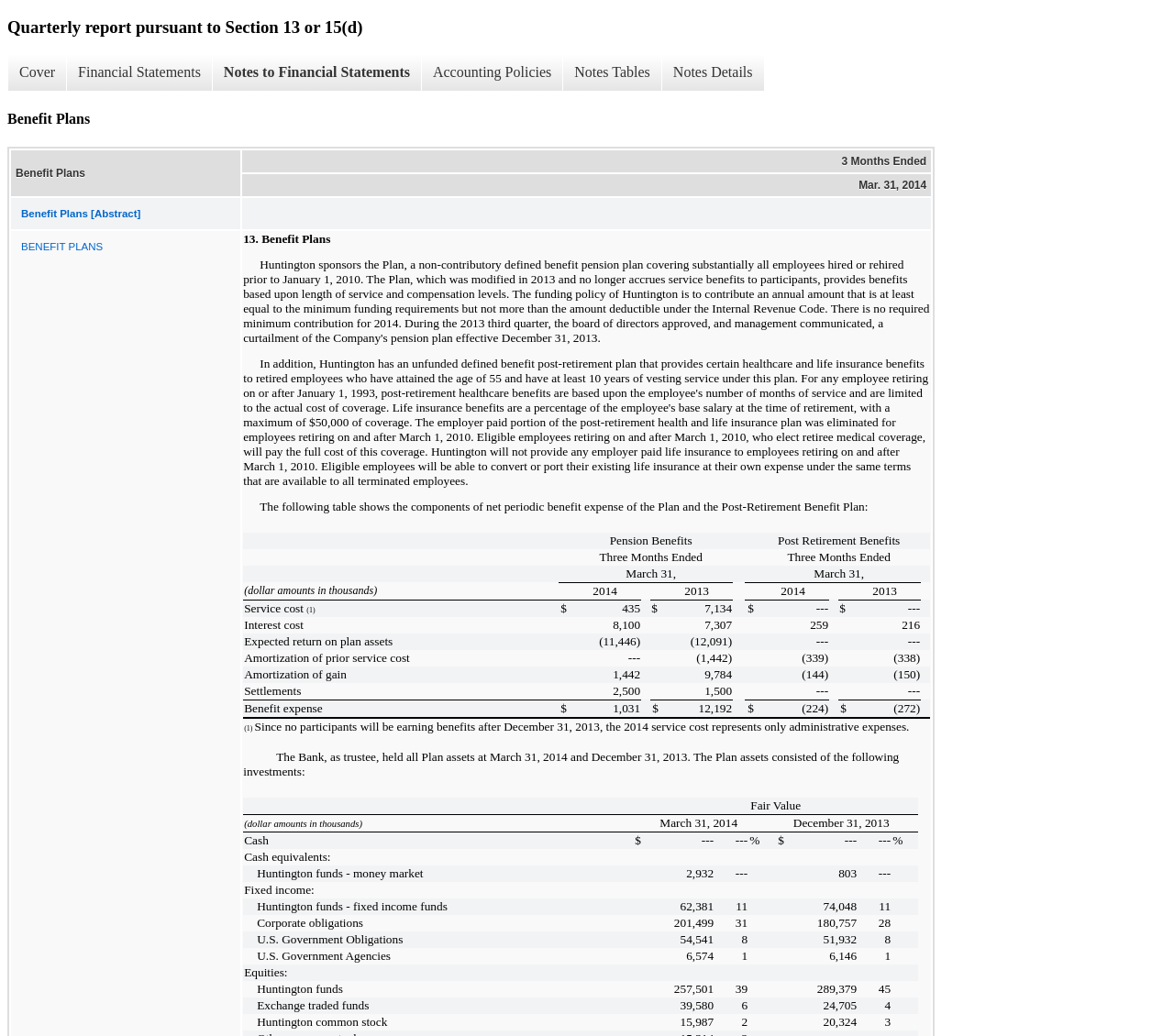Determine the bounding box coordinates for the region that must be clicked to execute the following instruction: "Click on 'Cover'".

[0.006, 0.053, 0.056, 0.088]